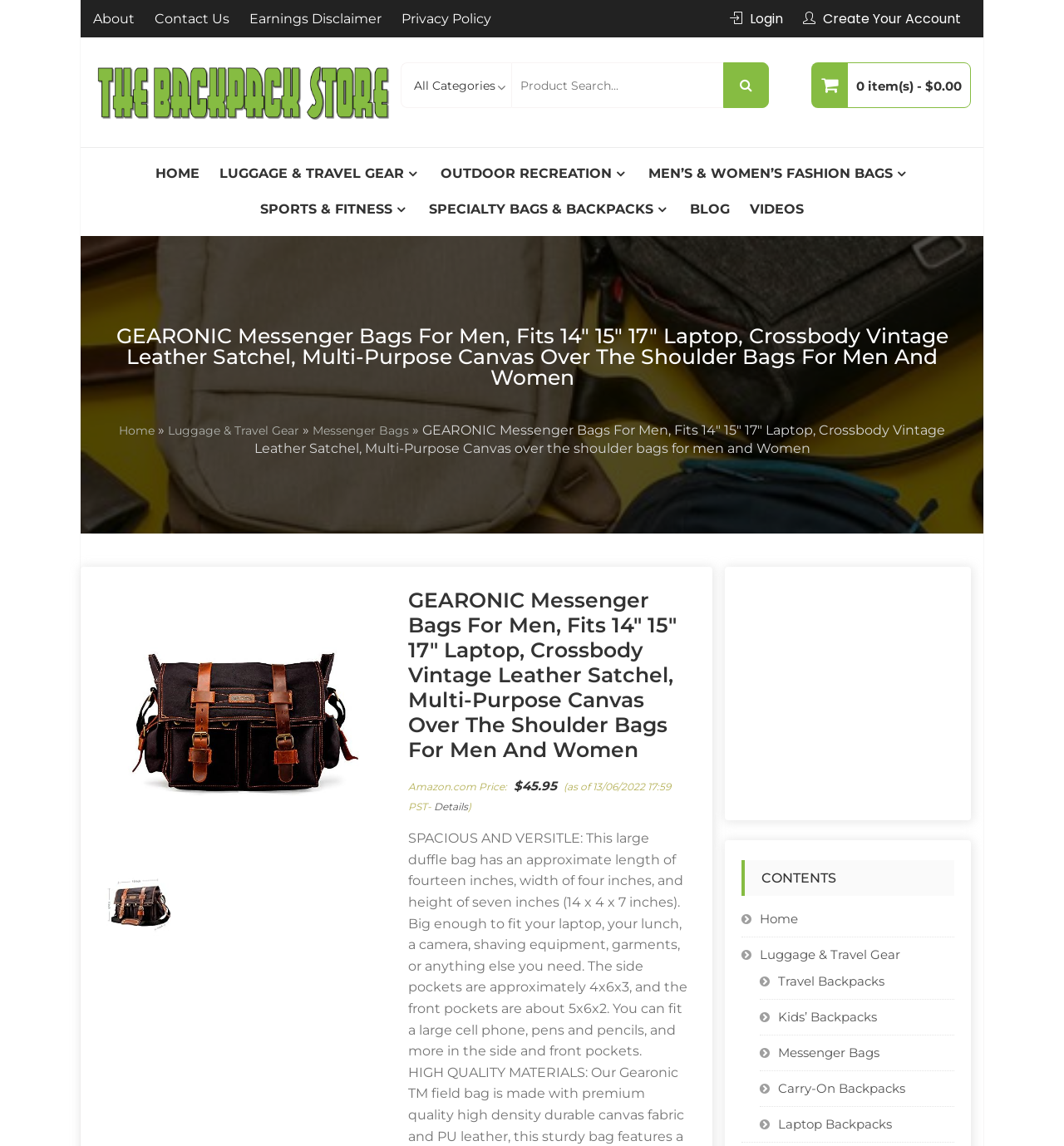Highlight the bounding box coordinates of the region I should click on to meet the following instruction: "Search for products".

[0.48, 0.054, 0.723, 0.094]